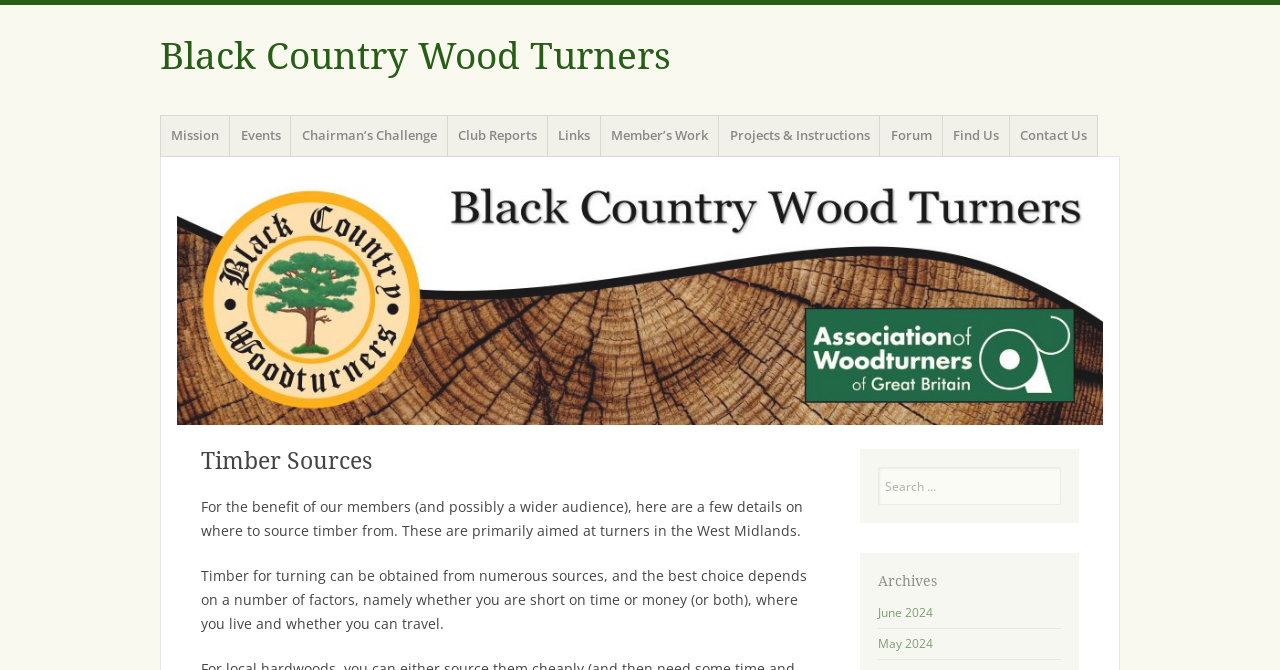Please identify the bounding box coordinates for the region that you need to click to follow this instruction: "Go to the Forum".

[0.687, 0.172, 0.737, 0.235]